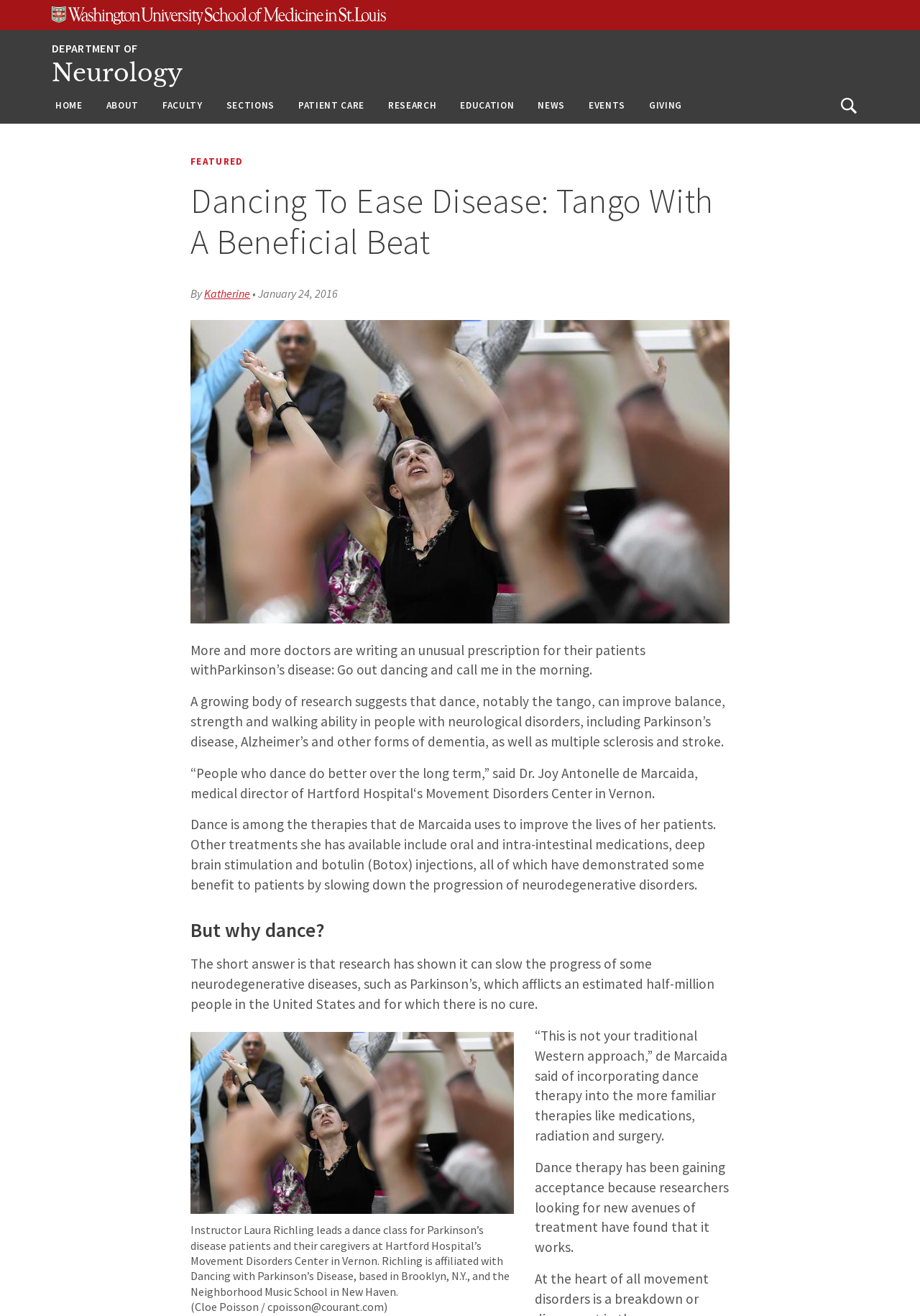Pinpoint the bounding box coordinates for the area that should be clicked to perform the following instruction: "Learn about 'FACULTY'".

[0.165, 0.066, 0.232, 0.093]